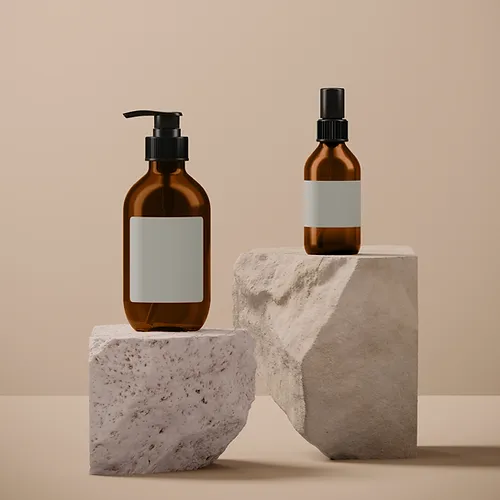Present an elaborate depiction of the scene captured in the image.

The image features two elegantly designed amber bottles placed atop textured stone pedestals against a soft, neutral backdrop. The larger bottle, equipped with a pump dispenser, stands prominently on the left, while a smaller spray bottle is positioned to the right, showcasing a minimalist aesthetic. Both bottles have an unadorned label, inviting customization or branding. This setup suggests a focus on natural or wellness products, aligning perfectly with the theme of the "PMS Pain Relief Oil for Skin," which emphasizes natural ingredients like rose essential oil. The overall composition conveys a sense of tranquility and simplicity, perfect for a skincare or wellness brand.